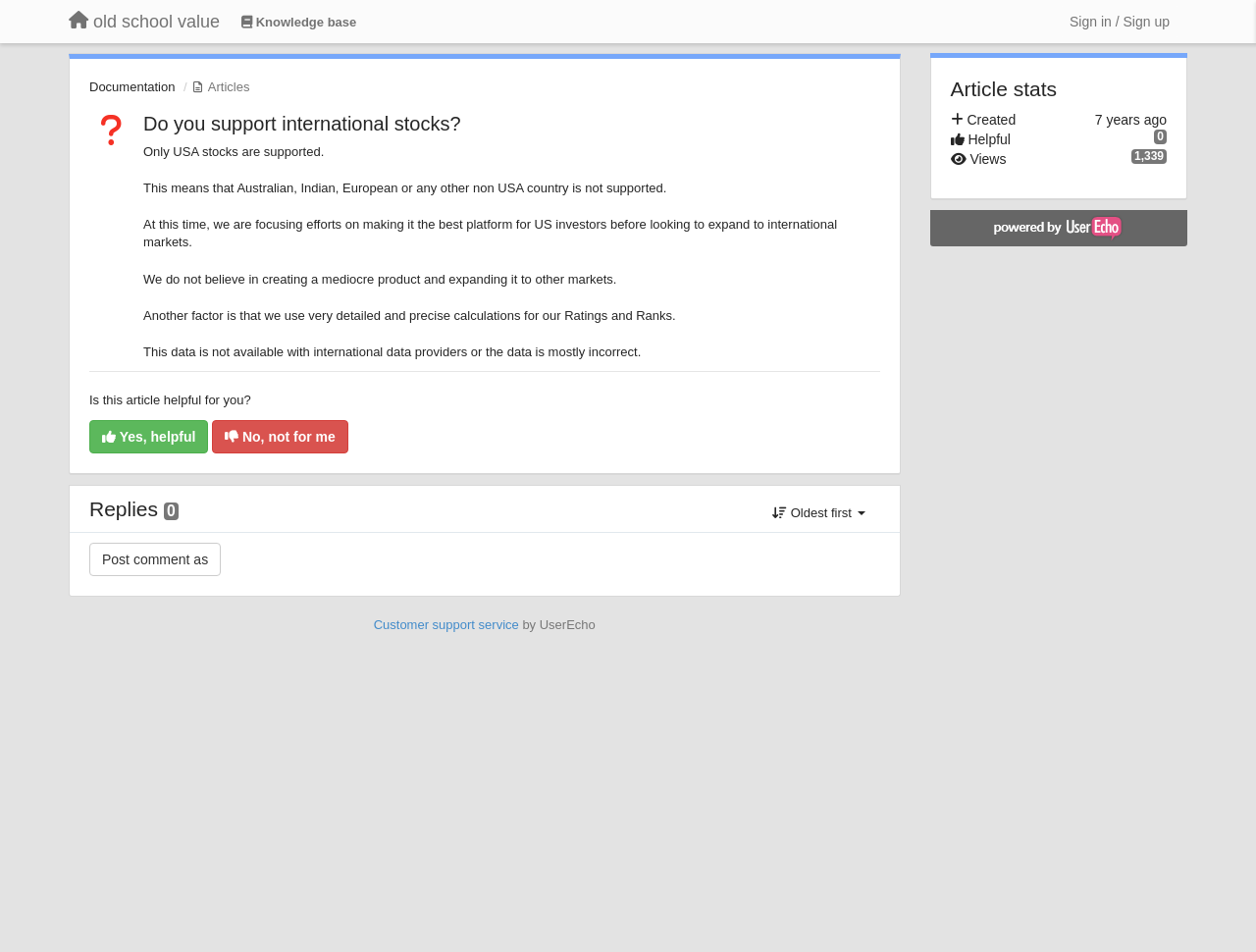Locate the bounding box coordinates of the area where you should click to accomplish the instruction: "Click on the 'Customer support service' link".

[0.297, 0.649, 0.413, 0.664]